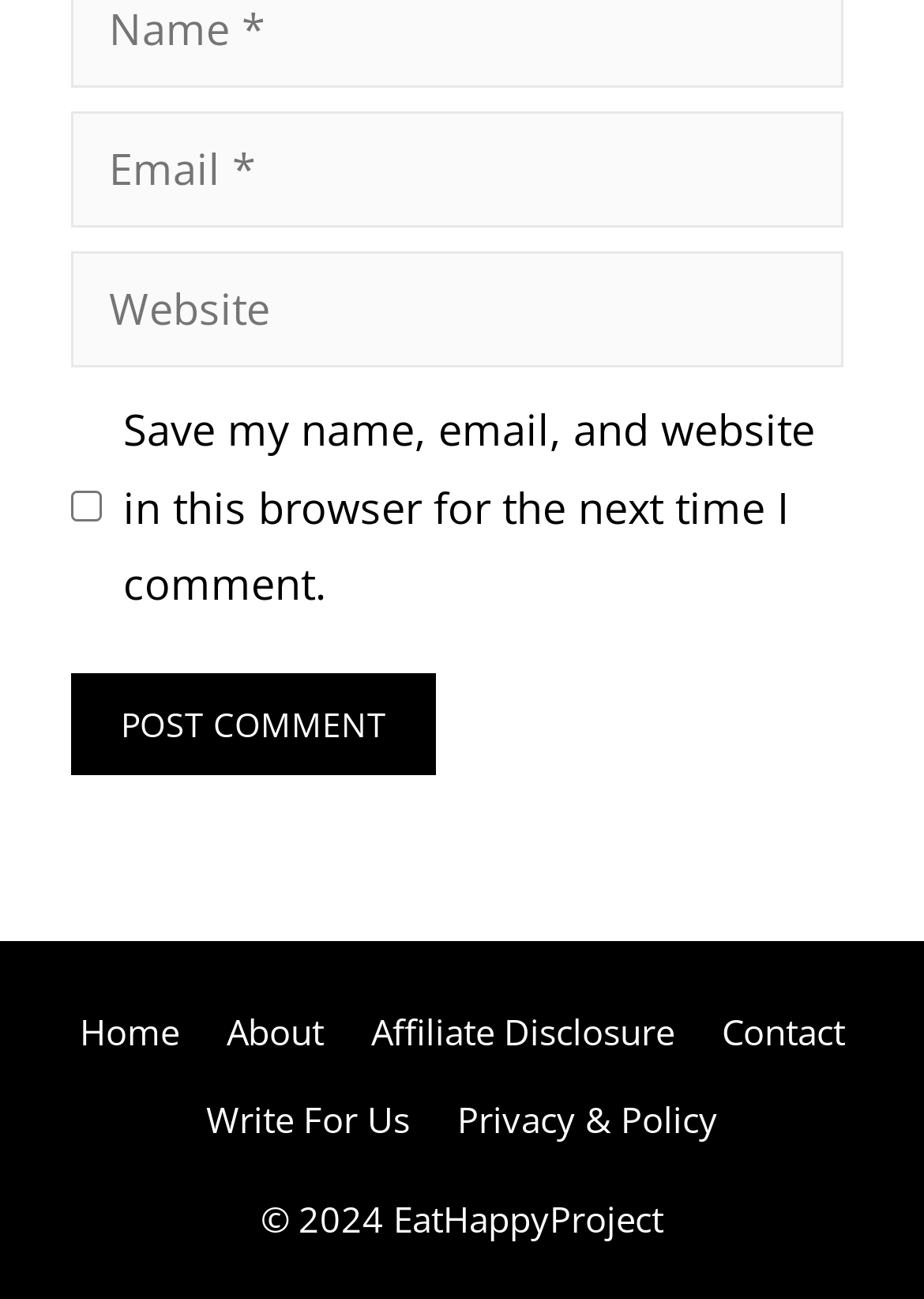Please provide a comprehensive response to the question based on the details in the image: What is the text of the checkbox?

The checkbox element has a description 'Save my name, email, and website in this browser for the next time I comment.' which indicates its purpose.